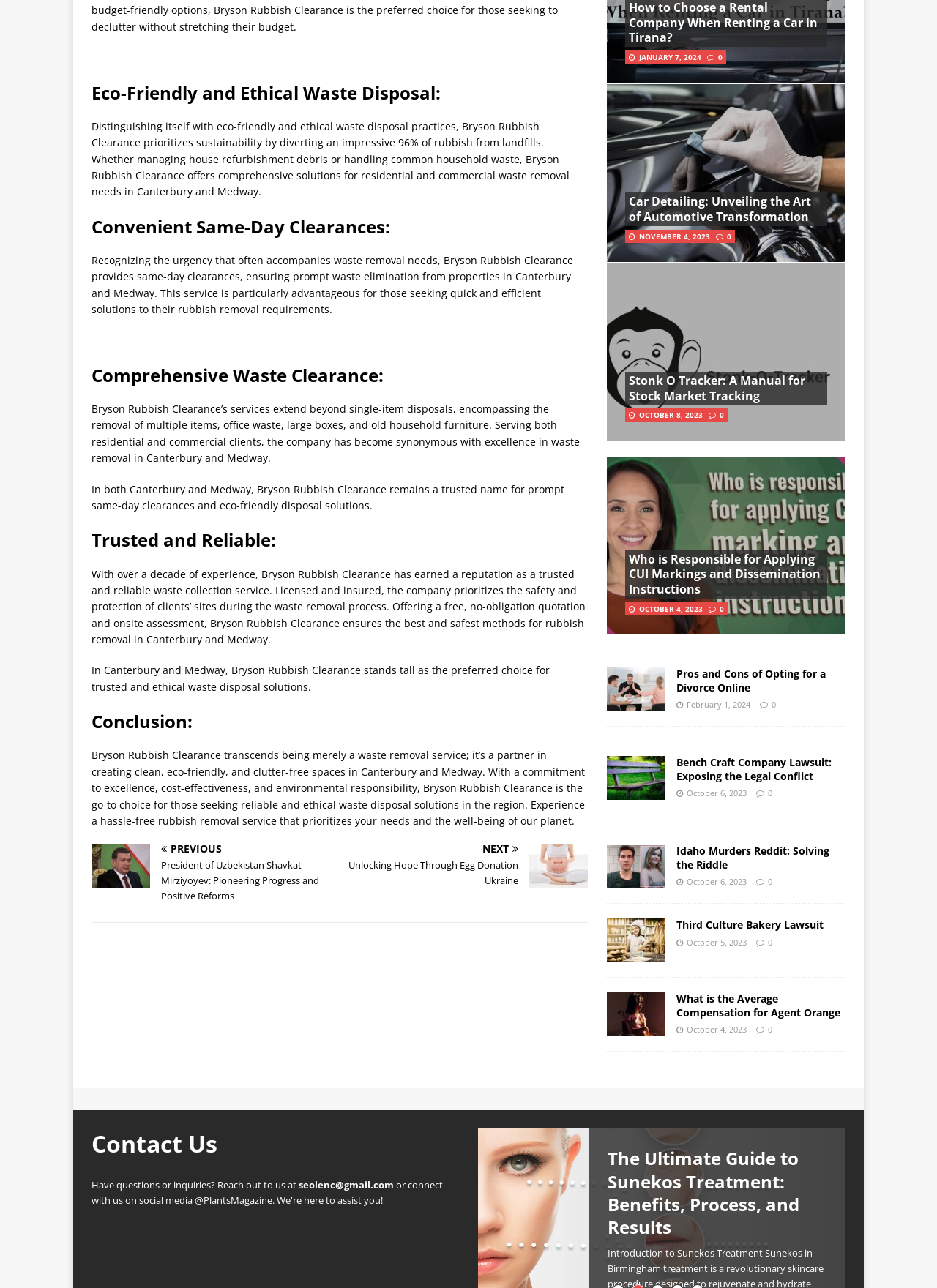Identify the bounding box coordinates for the UI element described as: "seolenc@gmail.com". The coordinates should be provided as four floats between 0 and 1: [left, top, right, bottom].

[0.319, 0.915, 0.42, 0.925]